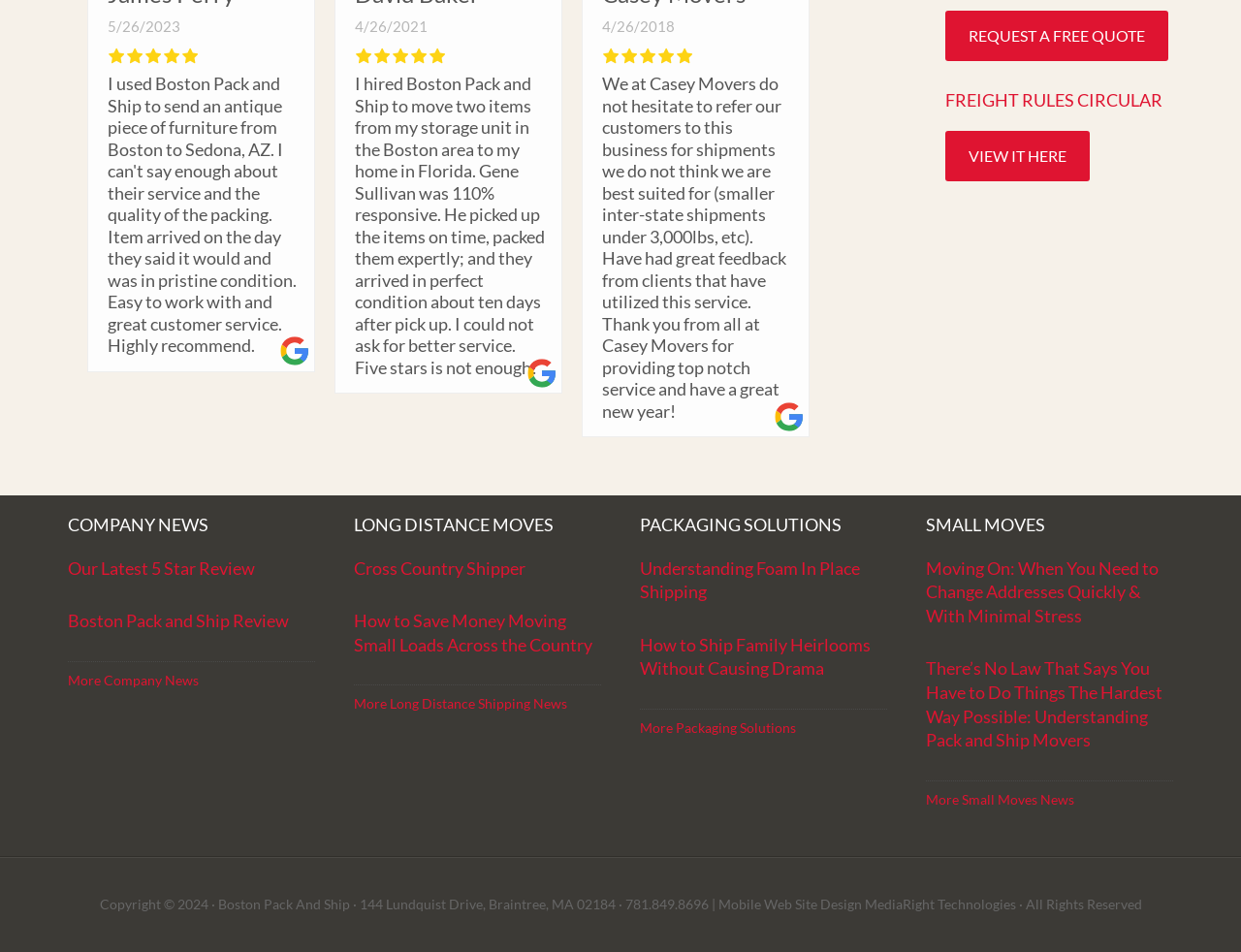Determine the bounding box coordinates of the section I need to click to execute the following instruction: "learn about packaging solutions". Provide the coordinates as four float numbers between 0 and 1, i.e., [left, top, right, bottom].

[0.516, 0.541, 0.715, 0.563]